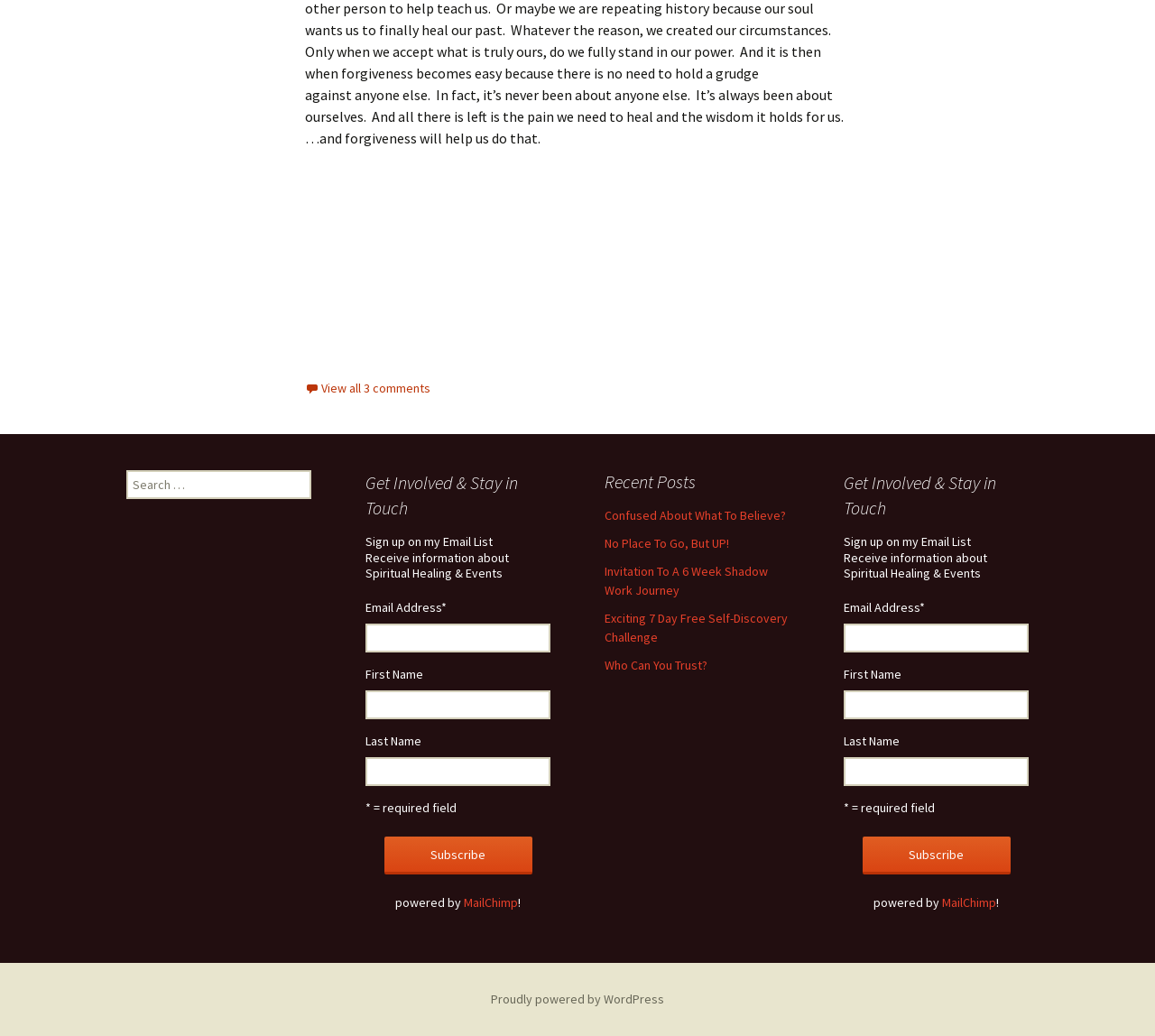How many comments are there on a post?
From the image, respond using a single word or phrase.

3